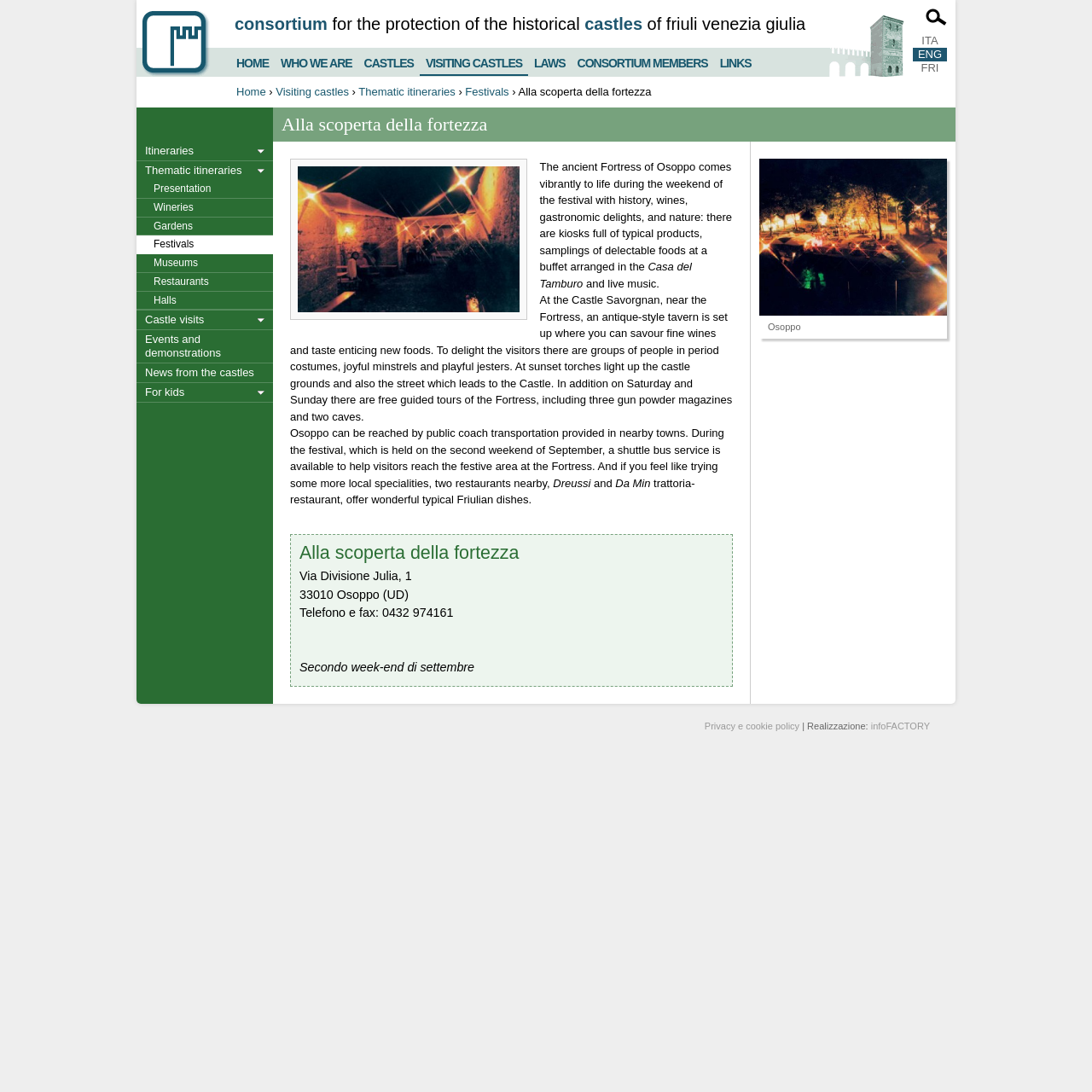What is the phone number of the fortress?
Look at the image and construct a detailed response to the question.

The phone number of the fortress can be found in the article section of the webpage, where it is mentioned as 'Telefono e fax: 0432 974161'.